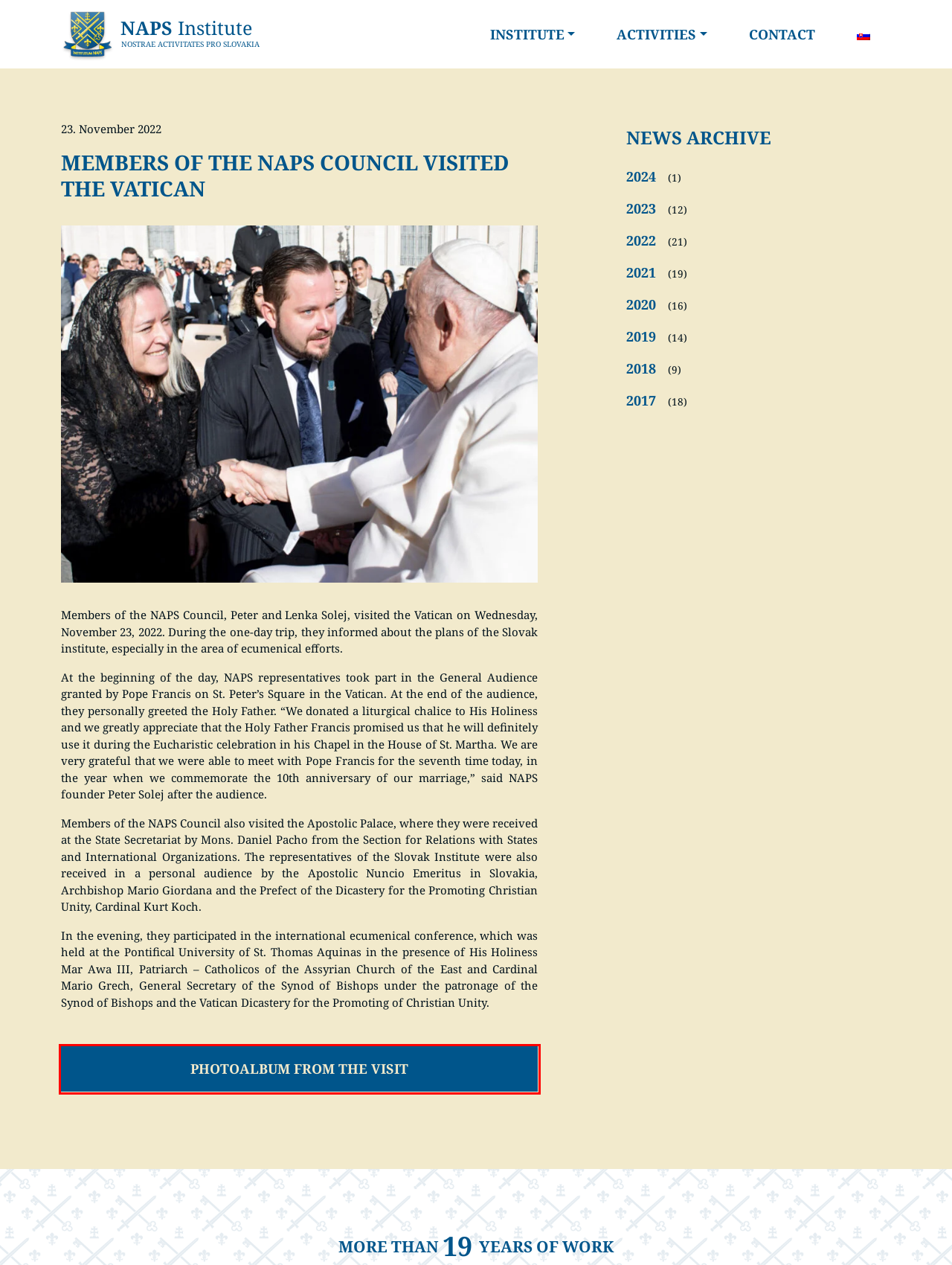You have been given a screenshot of a webpage, where a red bounding box surrounds a UI element. Identify the best matching webpage description for the page that loads after the element in the bounding box is clicked. Options include:
A. Visit to Vatican 2022 – Inštitút NAPS
B. 2020 – Inštitút NAPS
C. 2023 – Inštitút NAPS
D. 2019 – Inštitút NAPS
E. 2018 – Inštitút NAPS
F. 2017 – Inštitút NAPS
G. NAPS Institute - Nostrae Activitates Pro Slovakia
H. Členovia Rady NAPS navštívili Vatikán – Inštitút NAPS

A